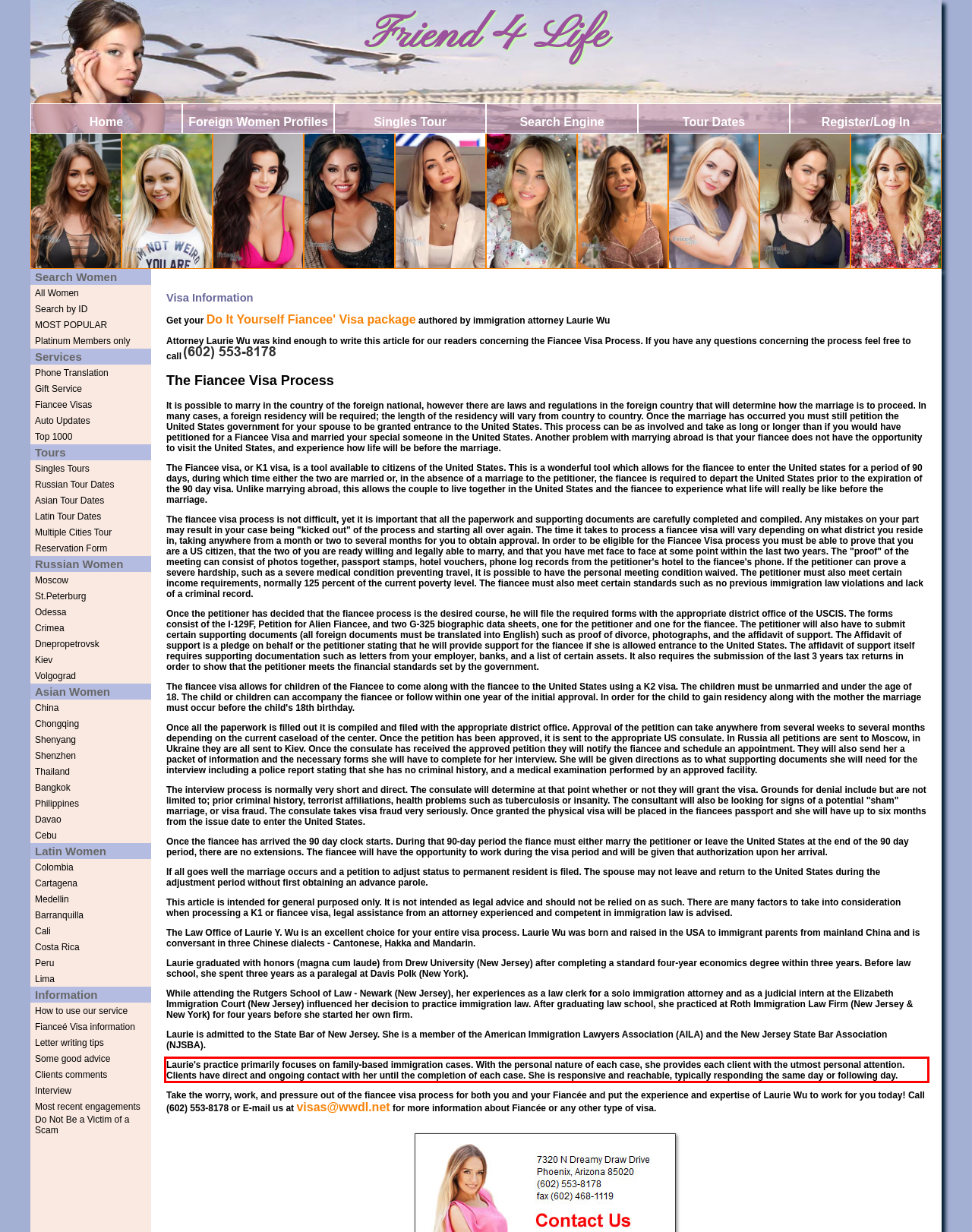Examine the screenshot of the webpage, locate the red bounding box, and generate the text contained within it.

Laurie's practice primarily focuses on family-based immigration cases. With the personal nature of each case, she provides each client with the utmost personal attention. Clients have direct and ongoing contact with her until the completion of each case. She is responsive and reachable, typically responding the same day or following day.